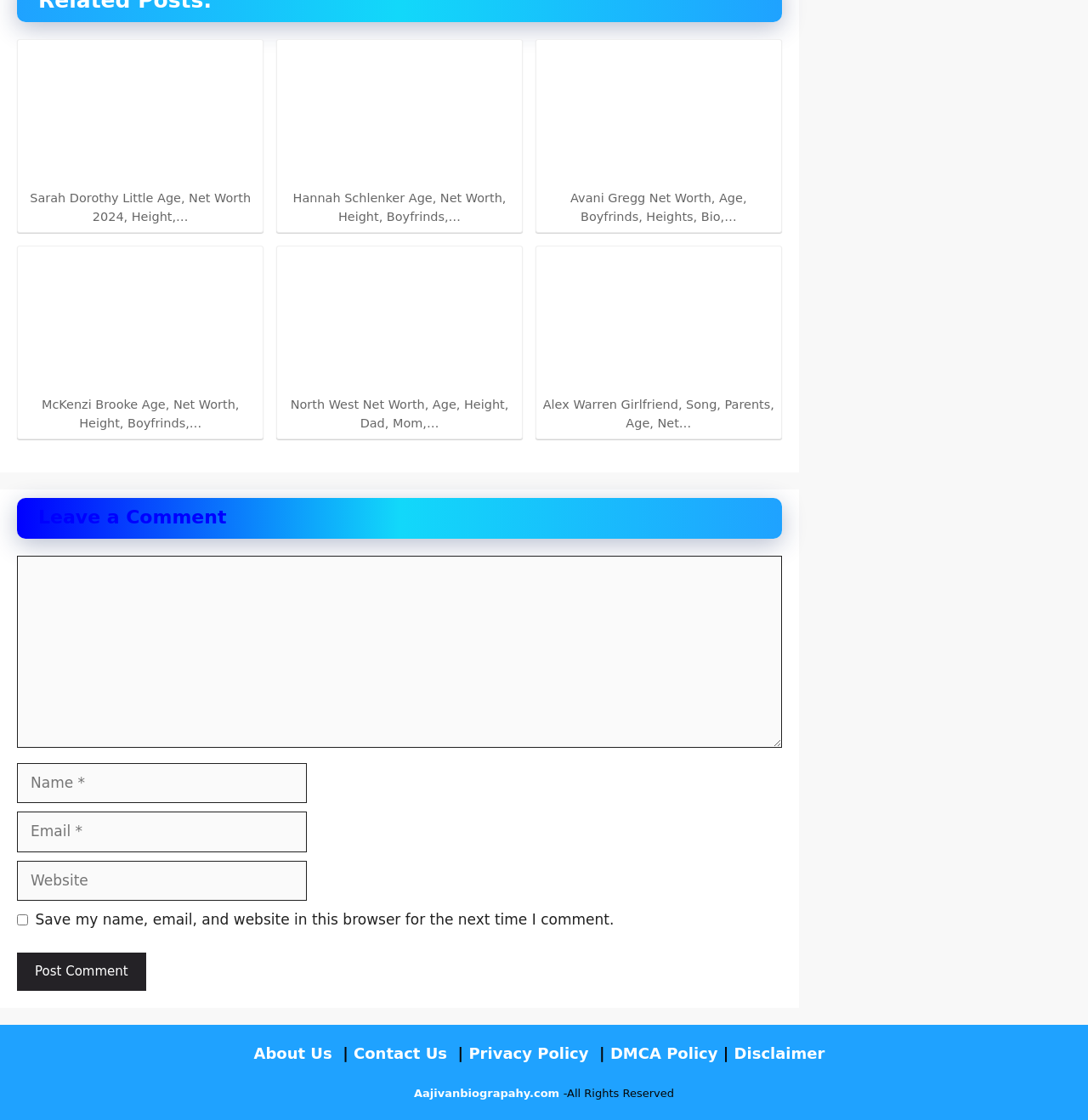Identify the bounding box coordinates of the clickable region necessary to fulfill the following instruction: "Leave a comment". The bounding box coordinates should be four float numbers between 0 and 1, i.e., [left, top, right, bottom].

[0.016, 0.444, 0.719, 0.481]